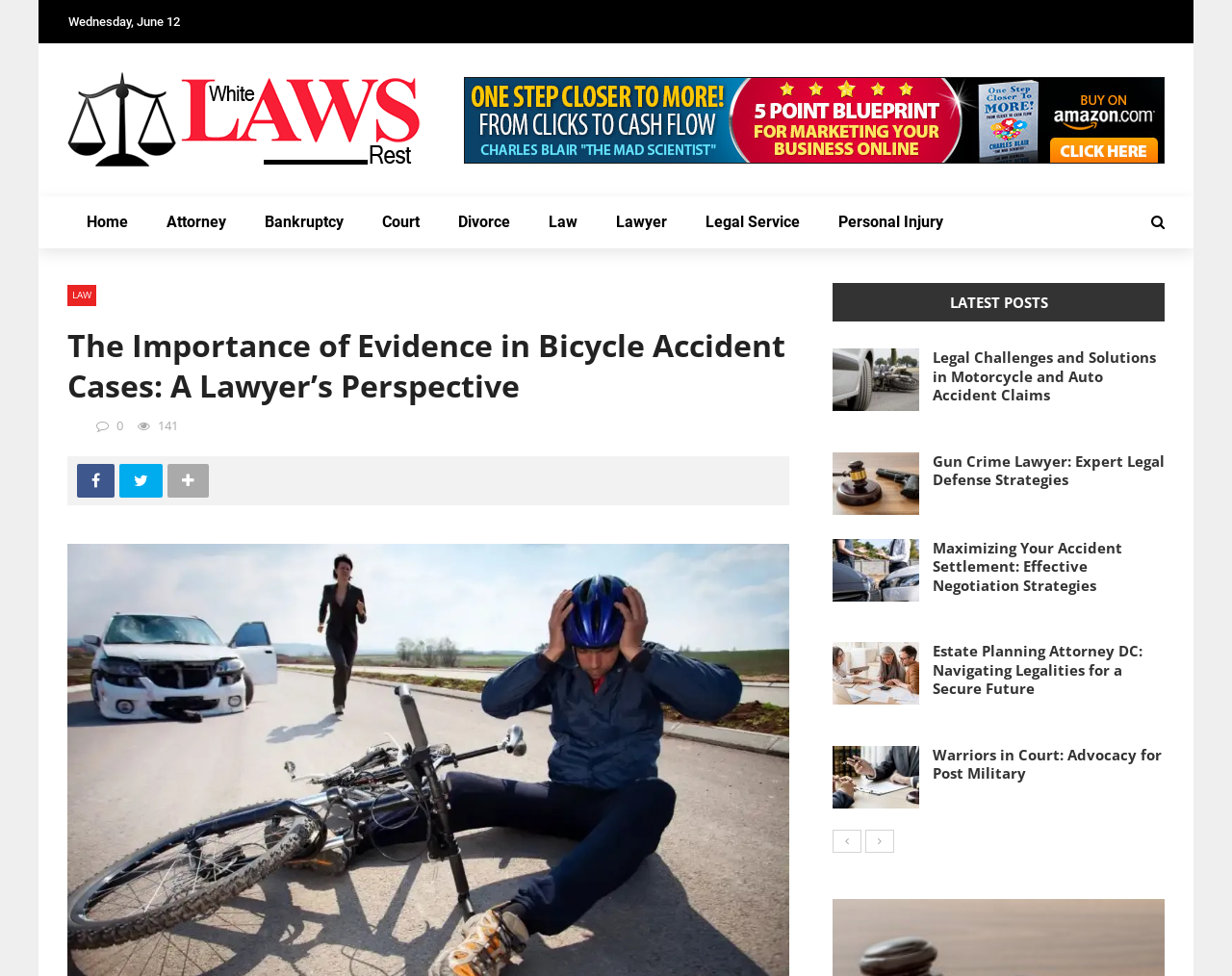Respond with a single word or phrase:
What is the purpose of the links at the top of the webpage?

Navigation